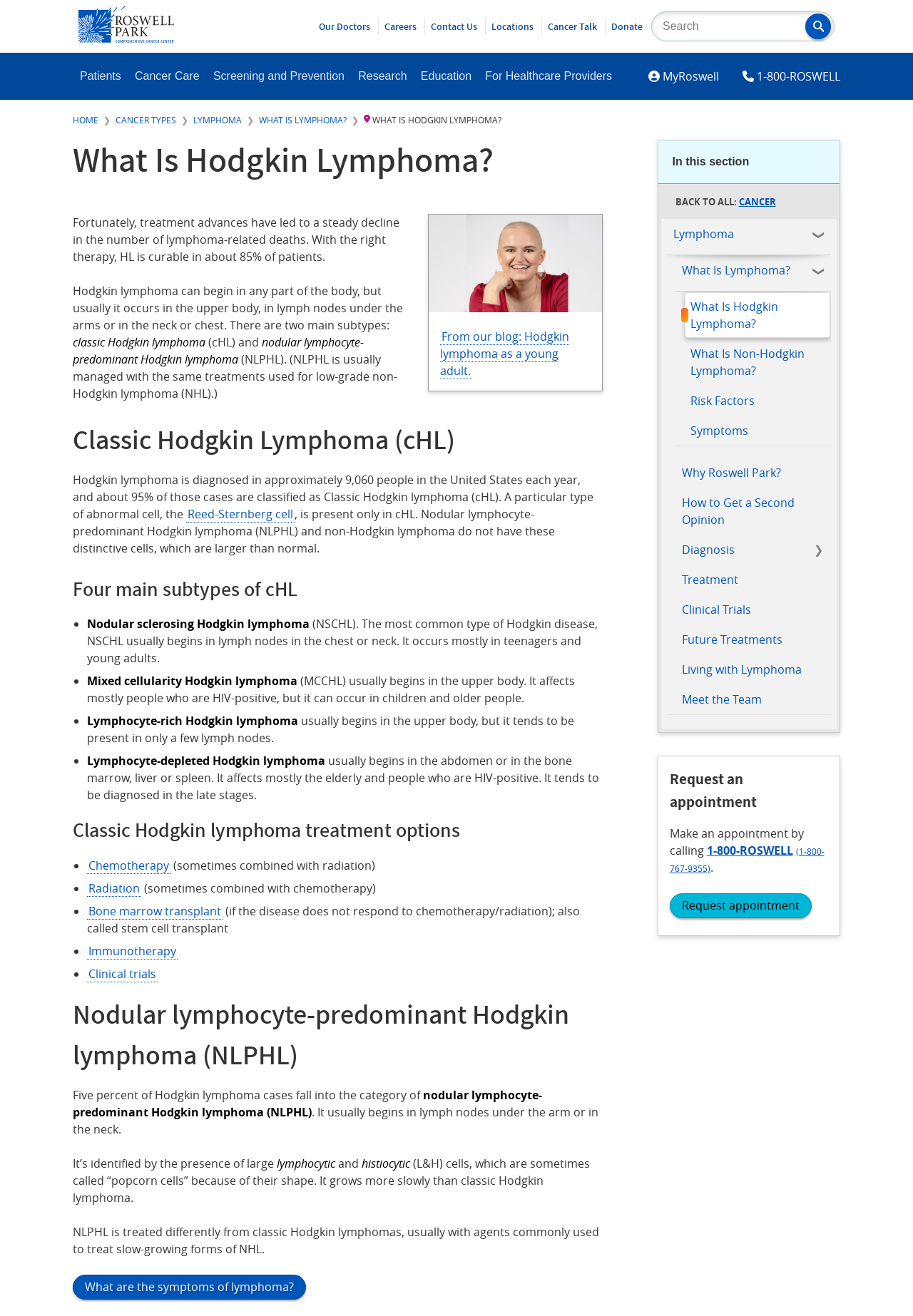Please analyze the image and provide a thorough answer to the question:
What are the two main subtypes of Hodgkin Lymphoma mentioned on this webpage?

The webpage mentions that there are two main subtypes of Hodgkin Lymphoma: Classic Hodgkin Lymphoma (cHL) and Nodular Lymphocyte-Predominant Hodgkin Lymphoma (NLPHL). These subtypes are discussed in detail on the webpage.